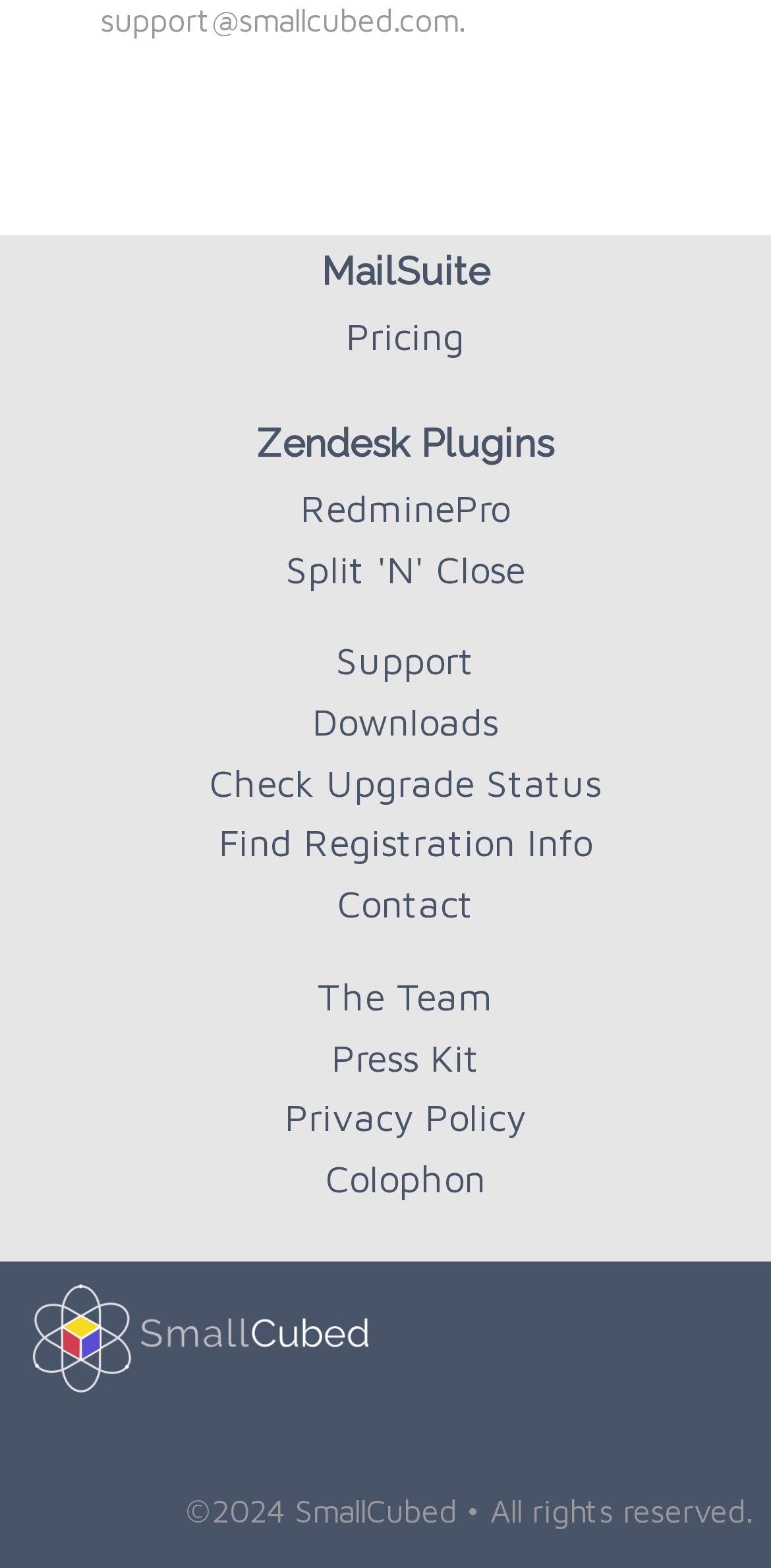How many links are there in the webpage?
Please look at the screenshot and answer in one word or a short phrase.

14